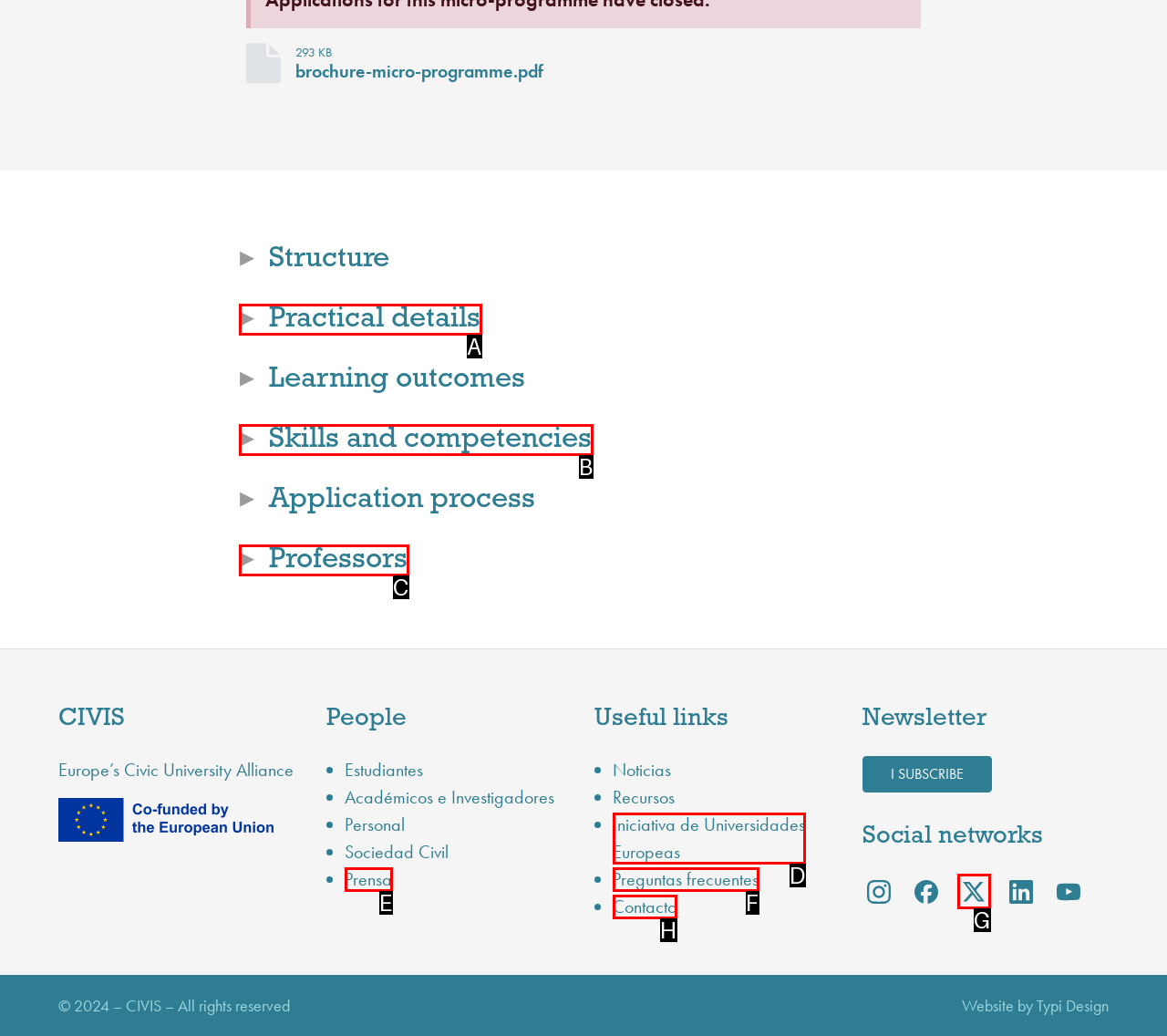Identify the HTML element that corresponds to the following description: Iniciativa de Universidades Europeas. Provide the letter of the correct option from the presented choices.

D